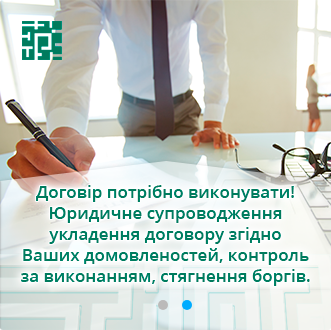Please answer the following question using a single word or phrase: 
What is the language of the text in the foreground?

Ukrainian